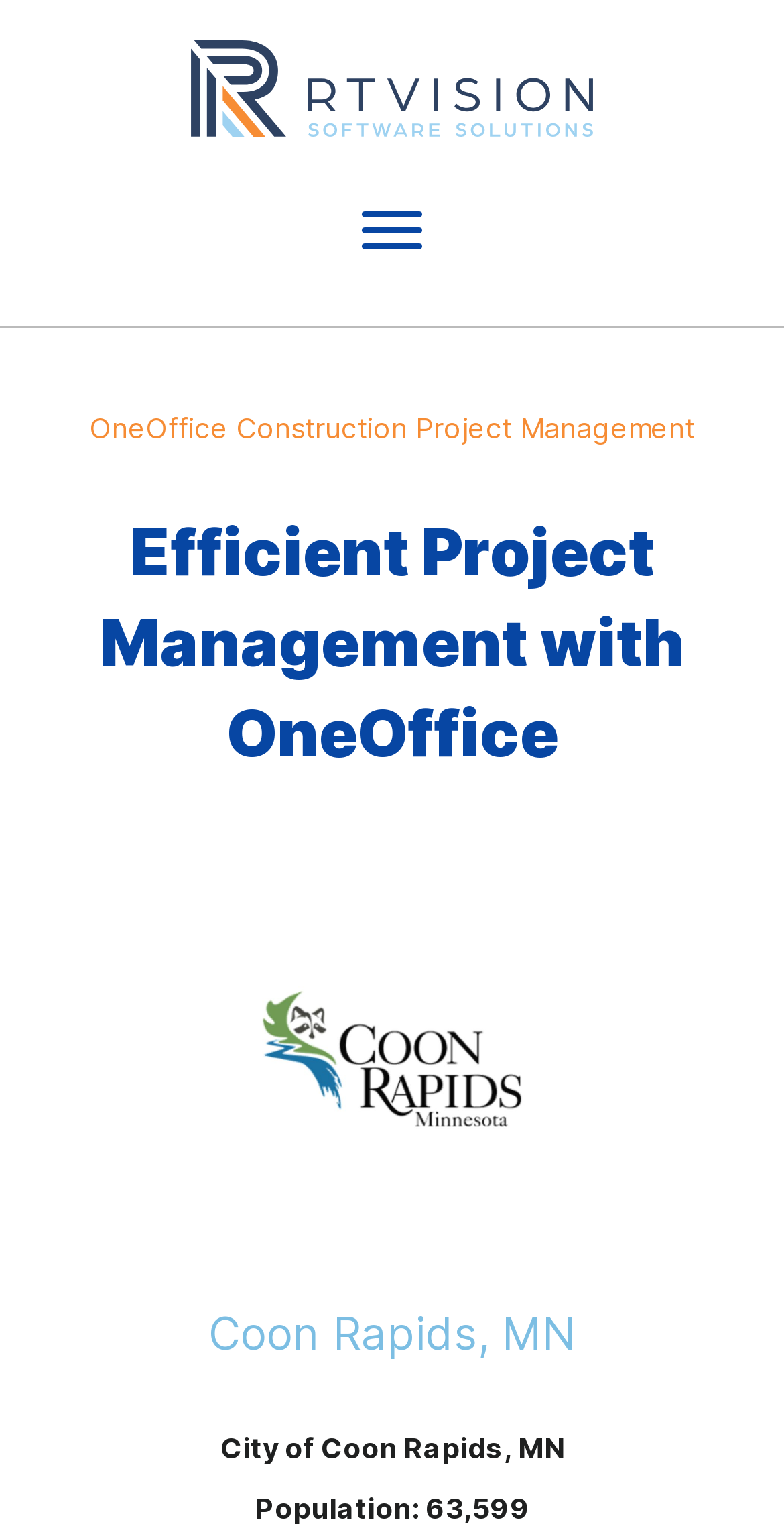What is the name of the city?
Using the image, elaborate on the answer with as much detail as possible.

I found the answer by looking at the static text elements on the webpage. Specifically, I found the text 'Coon Rapids, MN' and 'City of Coon Rapids, MN' which indicates that the city being referred to is Coon Rapids.